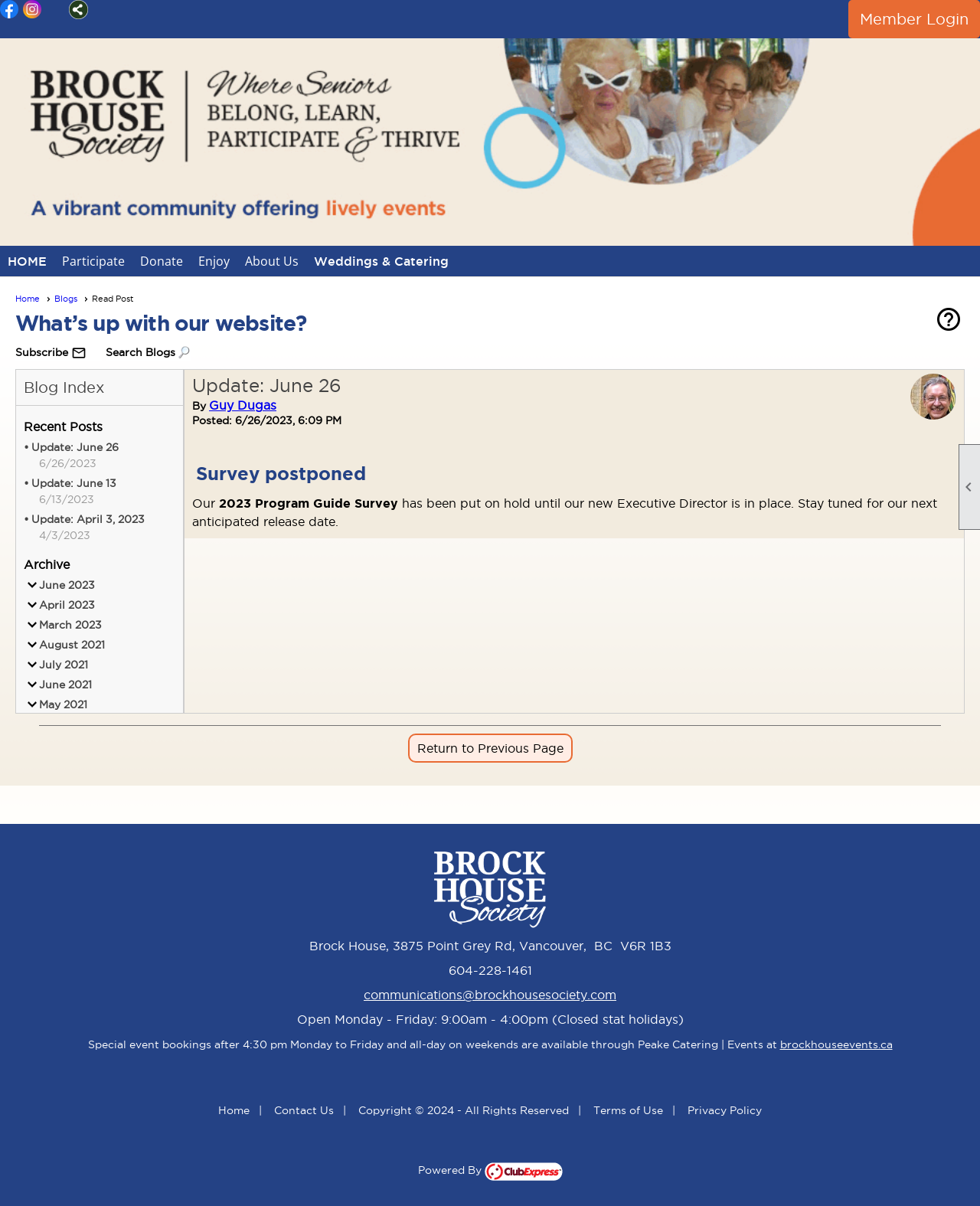Pinpoint the bounding box coordinates of the clickable element needed to complete the instruction: "Click on the 'Update: June 26' link". The coordinates should be provided as four float numbers between 0 and 1: [left, top, right, bottom].

[0.024, 0.364, 0.171, 0.378]